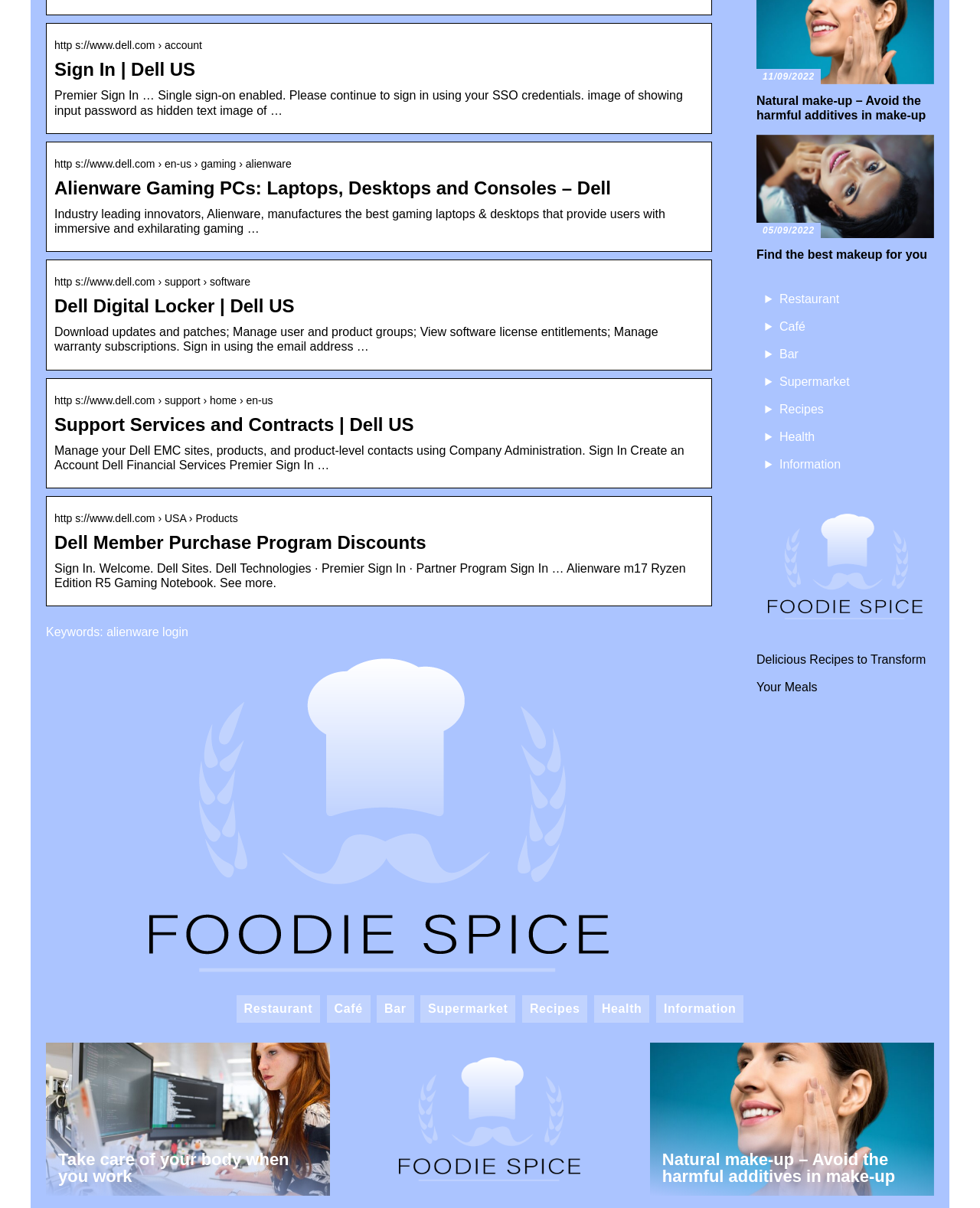What is the purpose of the Premier Sign In?
Please provide a full and detailed response to the question.

The purpose of the Premier Sign In can be inferred from the StaticText element with the text 'Premier Sign In … Single sign-on enabled. Please continue to sign in using your SSO credentials.' which describes the feature of the Premier Sign In.